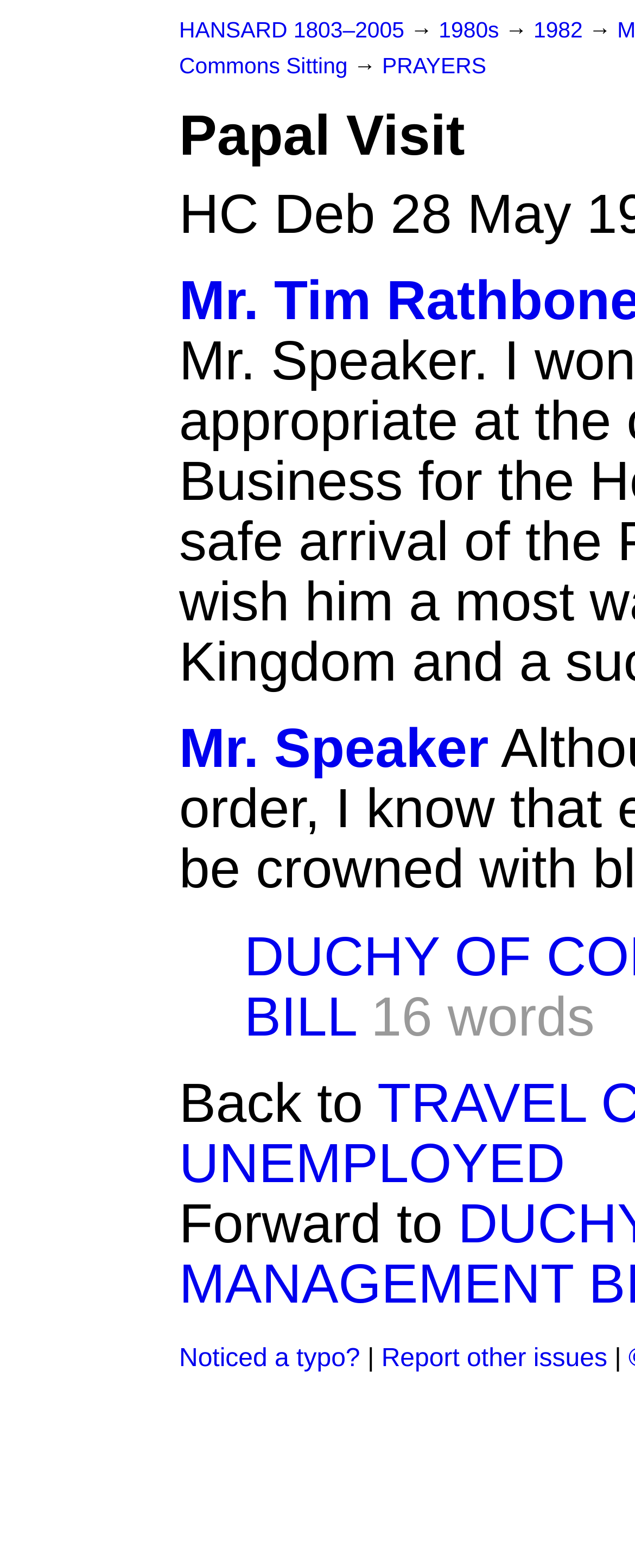What is the purpose of the 'Noticed a typo?' link?
Analyze the screenshot and provide a detailed answer to the question.

I inferred the purpose of the 'Noticed a typo?' link by its text, which suggests that it is used to report typos or errors found on the webpage.